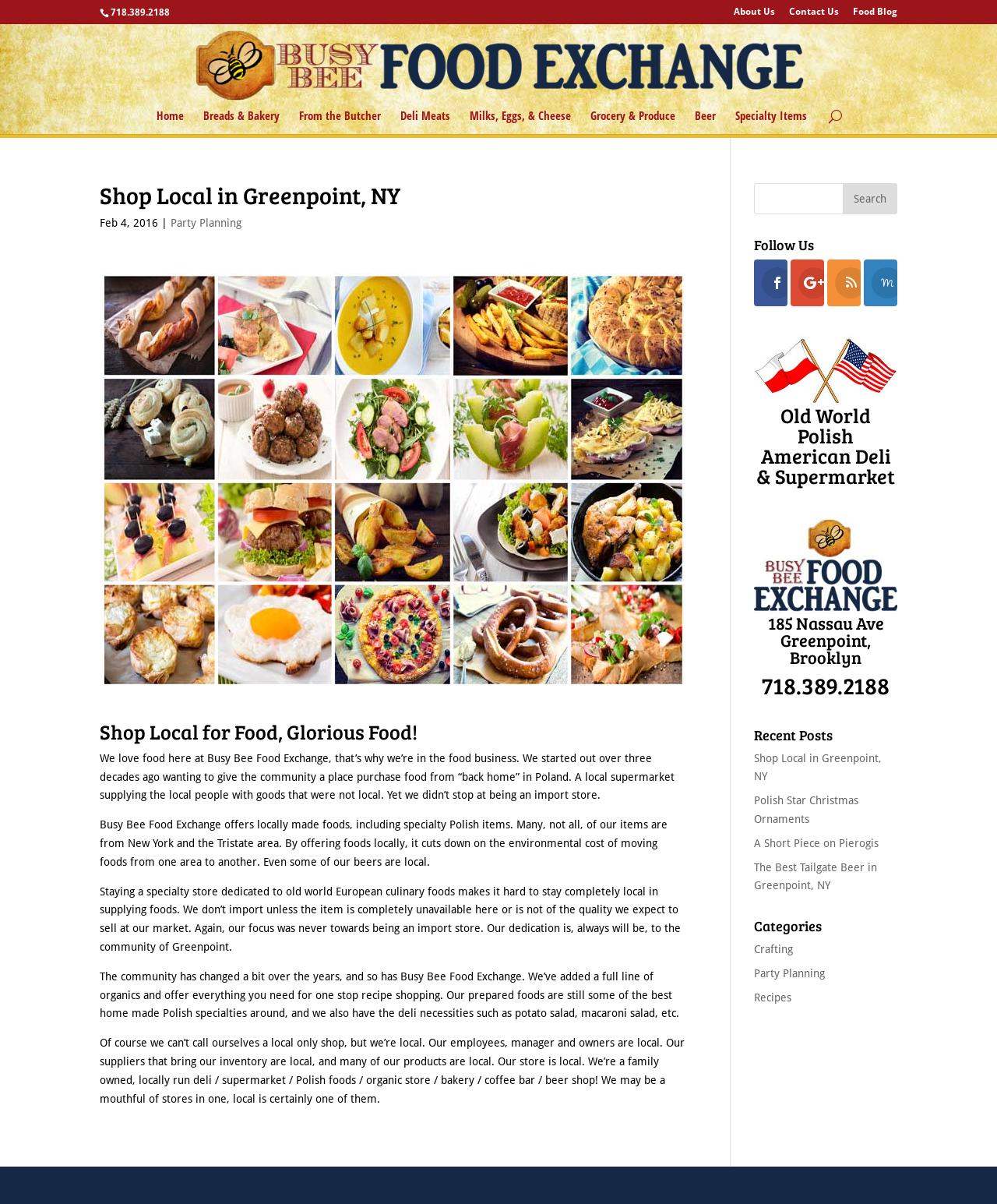Determine the bounding box for the UI element as described: "Recipes". The coordinates should be represented as four float numbers between 0 and 1, formatted as [left, top, right, bottom].

[0.756, 0.823, 0.794, 0.834]